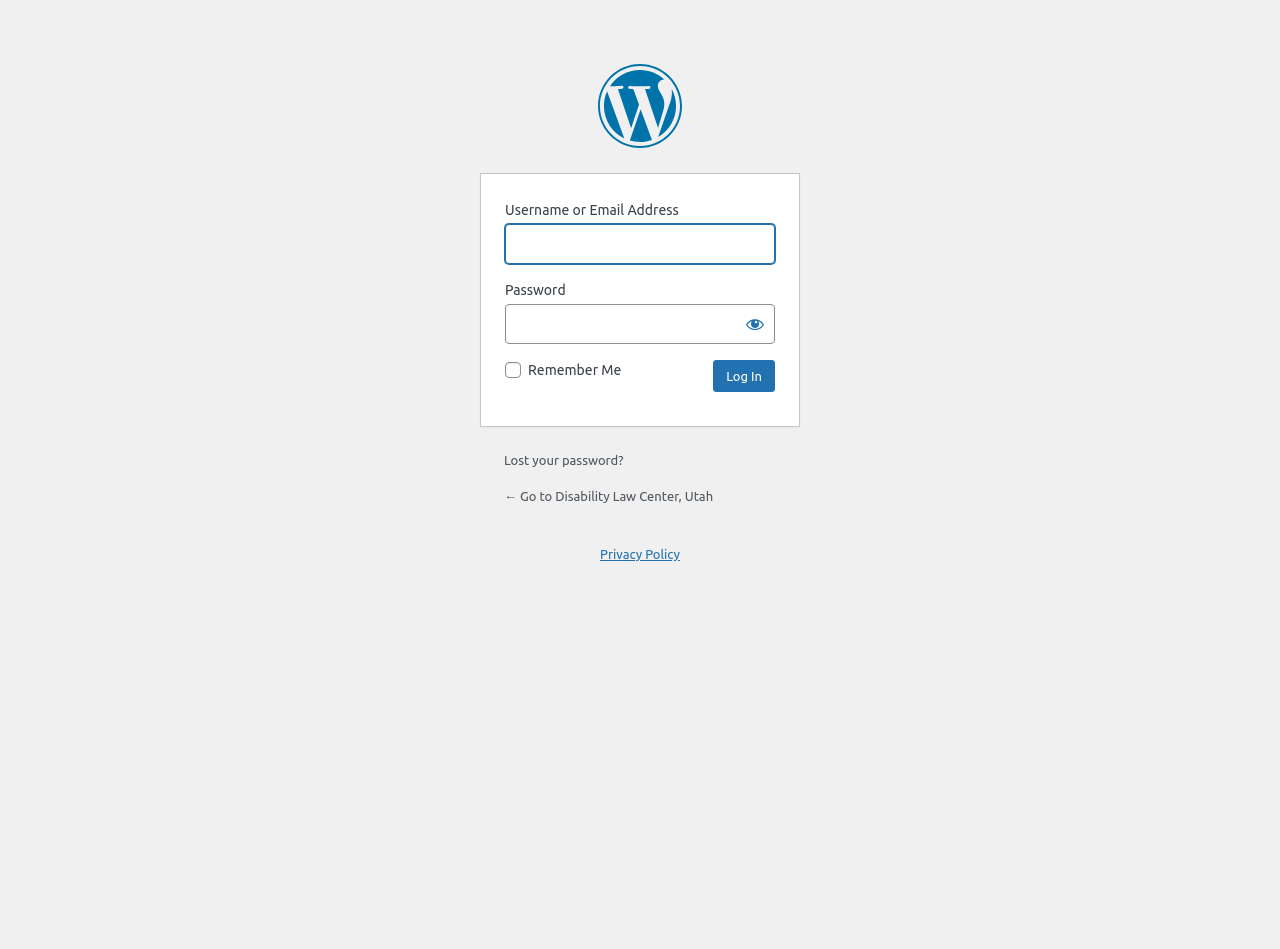Determine the coordinates of the bounding box that should be clicked to complete the instruction: "Enter username or email address". The coordinates should be represented by four float numbers between 0 and 1: [left, top, right, bottom].

[0.395, 0.236, 0.605, 0.278]